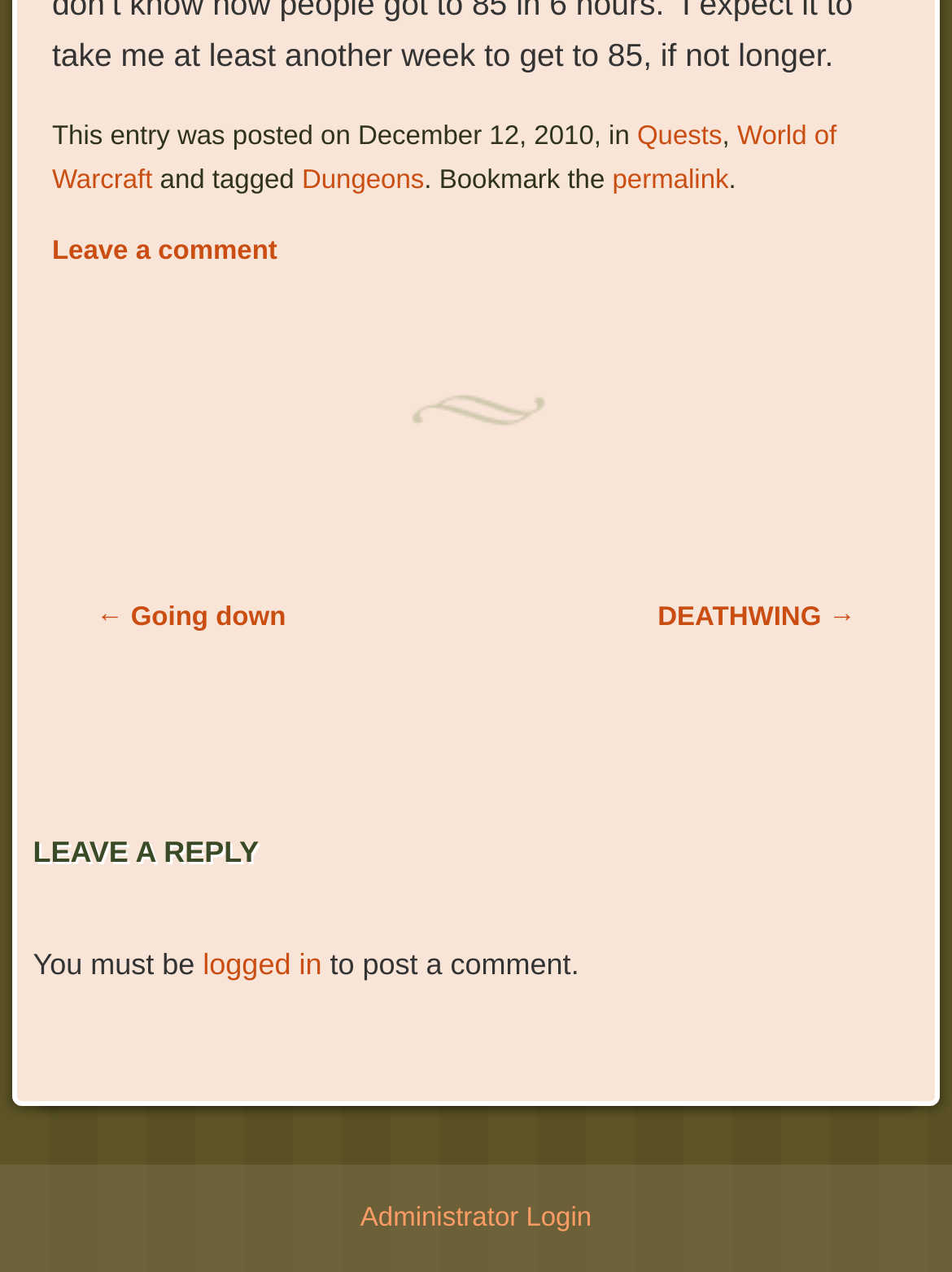What is the date of the post?
Using the visual information, respond with a single word or phrase.

December 12, 2010